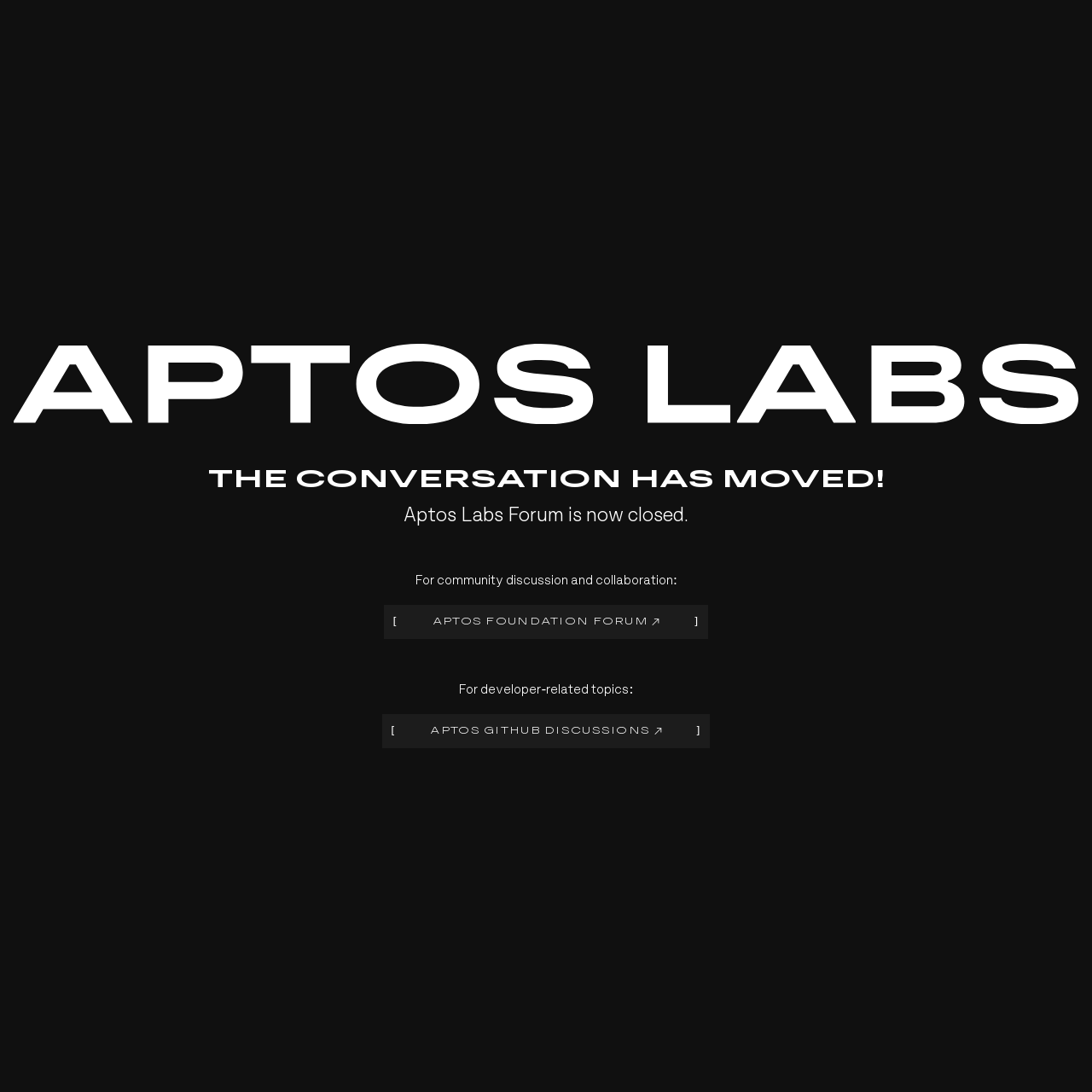Offer a detailed explanation of the webpage layout and contents.

The webpage is about the Aptos Labs Forum, which is now closed. At the top of the page, there is a large image that spans almost the entire width of the page. Below the image, there is a prominent heading that reads "THE CONVERSATION HAS MOVED!" in a relatively large font size. 

Underneath the heading, there is a paragraph of text that states "Aptos Labs Forum is now closed." This text is positioned roughly in the middle of the page, horizontally. 

Below this paragraph, there are two sections of text and links. The first section is about community discussion and collaboration, and it includes a link to the "APTOS FOUNDATION FORUM". This link is accompanied by two small images on either side. The text and link are positioned near the top half of the page.

The second section is about developer-related topics, and it includes a link to "APTOS GITHUB DISCUSSIONS". Similar to the first section, this link is also accompanied by two small images on either side. This section is positioned slightly below the first section, but still in the top half of the page.